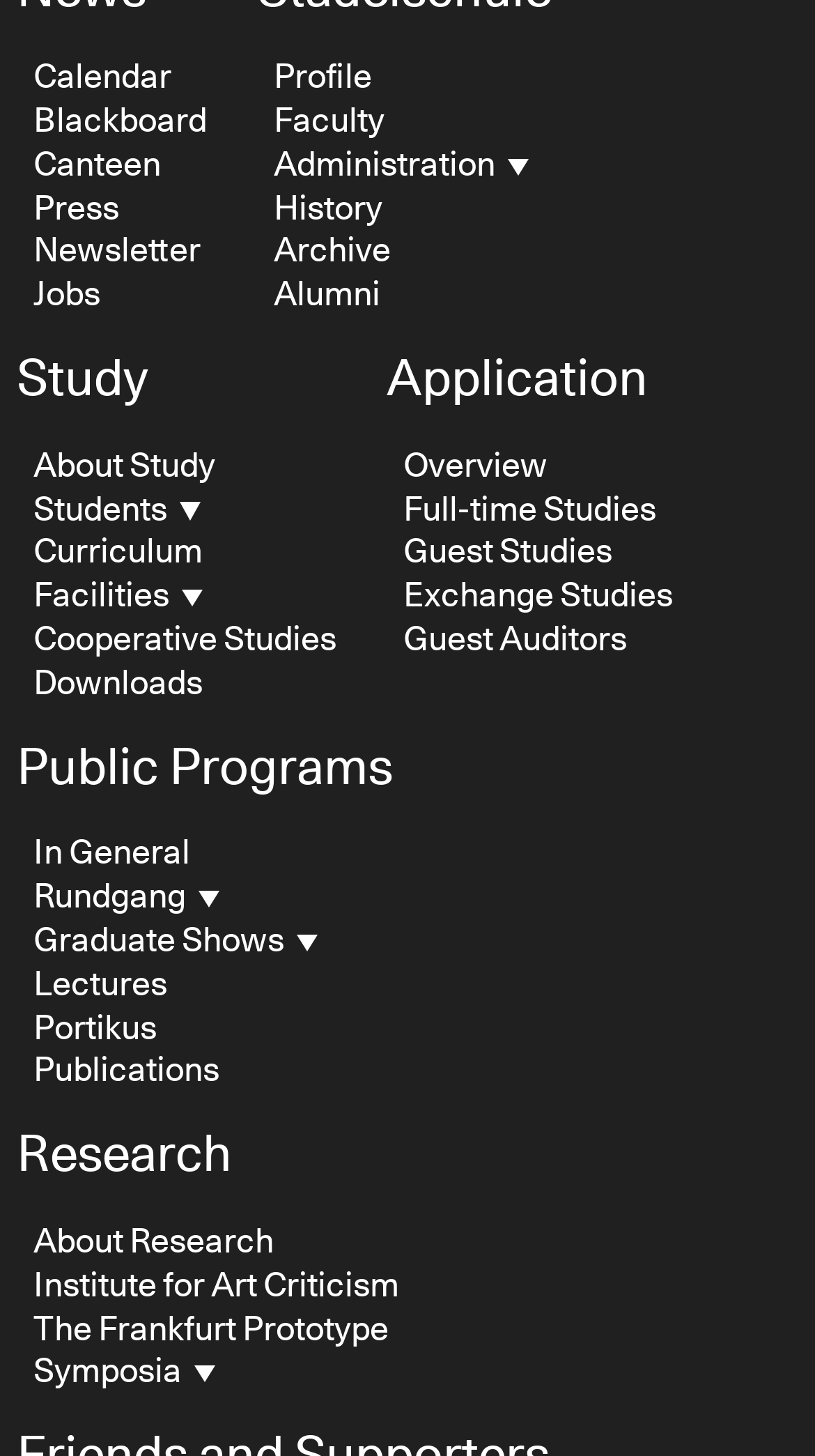Determine the bounding box coordinates for the area that should be clicked to carry out the following instruction: "Access student information".

[0.041, 0.338, 0.246, 0.361]